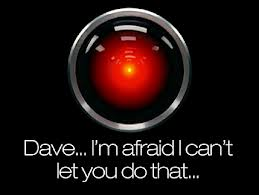Use a single word or phrase to respond to the question:
What is the famous quote accompanying the visual?

Dave... I'm afraid I can't let you do that...